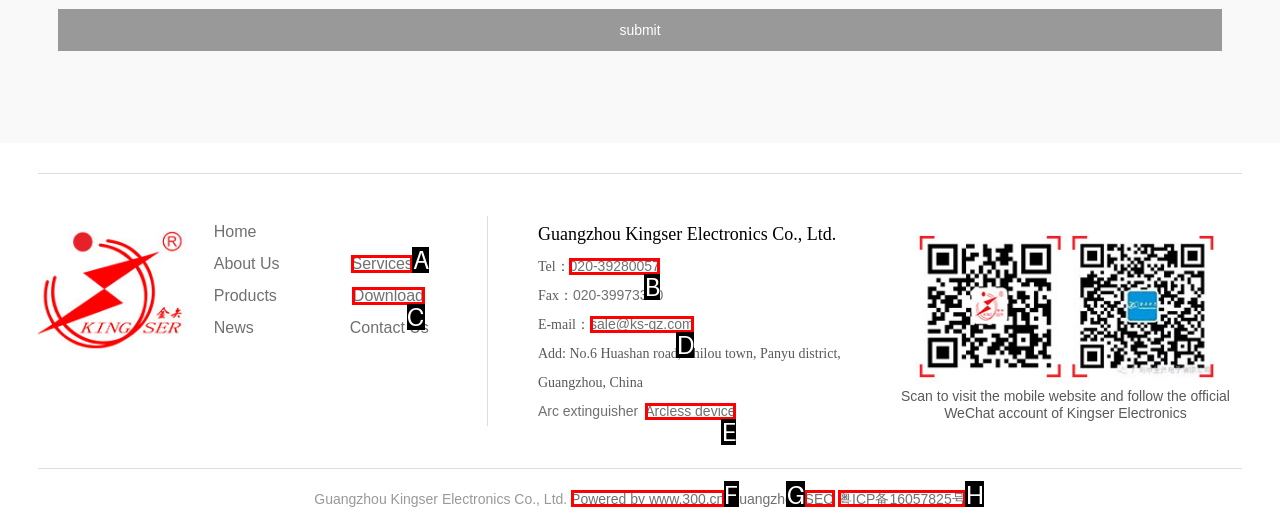Identify which HTML element should be clicked to fulfill this instruction: Click the 'sale@ks-gz.com' email link Reply with the correct option's letter.

D